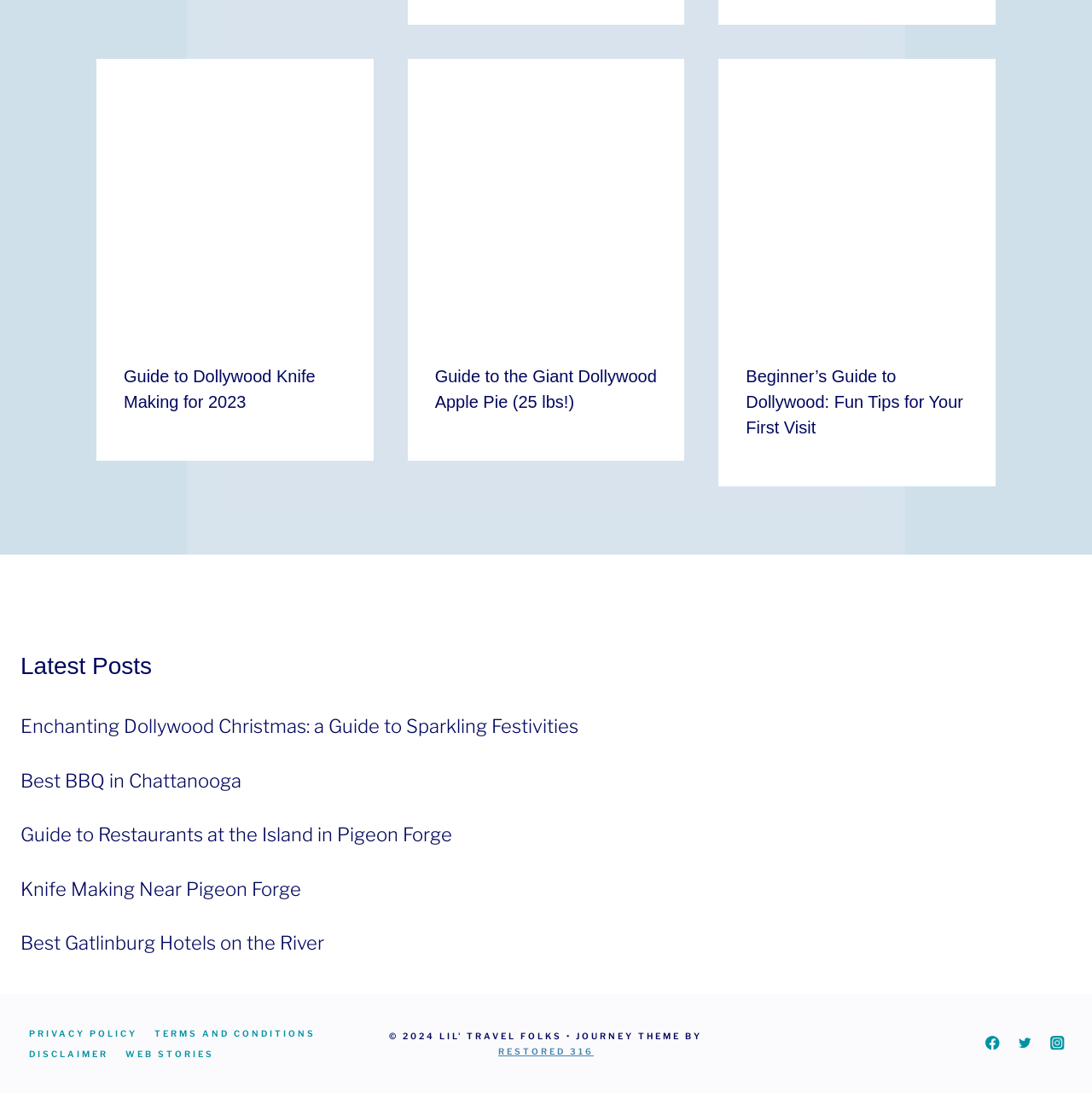Find the bounding box coordinates of the area that needs to be clicked in order to achieve the following instruction: "Read the beginner’s guide to Dollywood". The coordinates should be specified as four float numbers between 0 and 1, i.e., [left, top, right, bottom].

[0.683, 0.336, 0.882, 0.4]